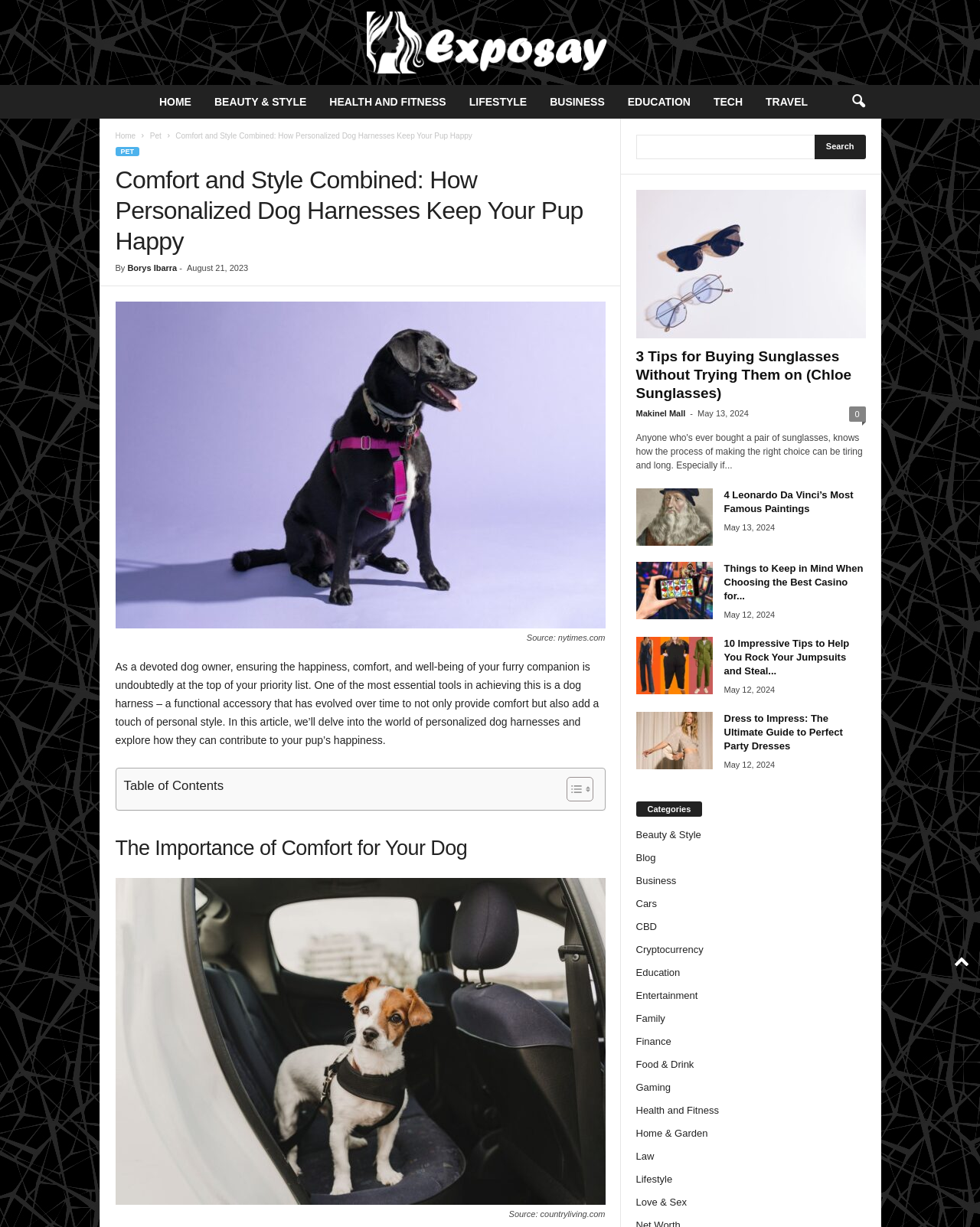What is the category of the article '3 Tips for Buying Sunglasses Without Trying Them on (Chloe Sunglasses)'?
Look at the image and respond to the question as thoroughly as possible.

The category of the article '3 Tips for Buying Sunglasses Without Trying Them on (Chloe Sunglasses)' is Beauty & Style, which is evident from the section where the article is listed, which is labeled as 'Beauty & Style'.